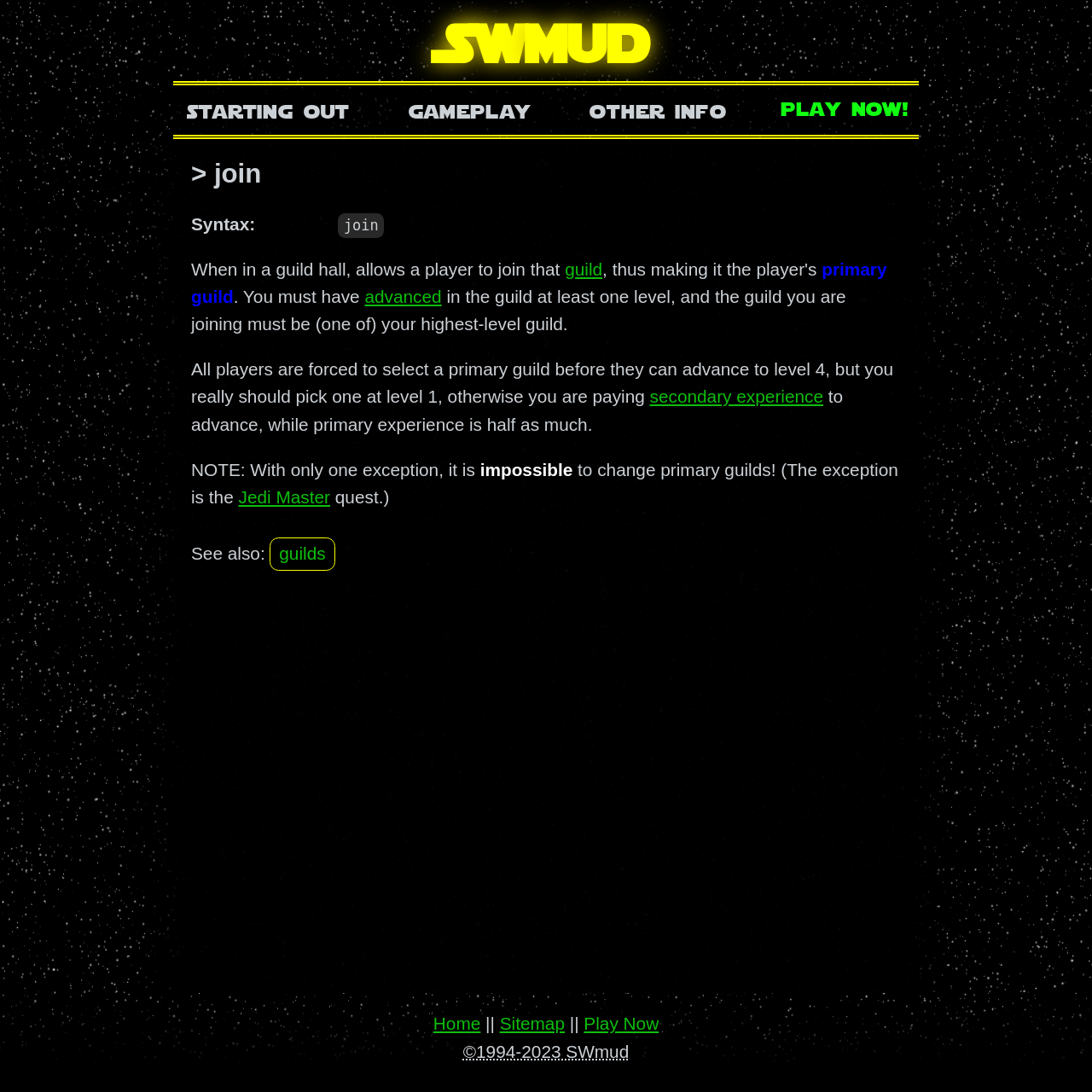Indicate the bounding box coordinates of the element that must be clicked to execute the instruction: "Visit the 'guilds' page". The coordinates should be given as four float numbers between 0 and 1, i.e., [left, top, right, bottom].

[0.247, 0.492, 0.307, 0.522]